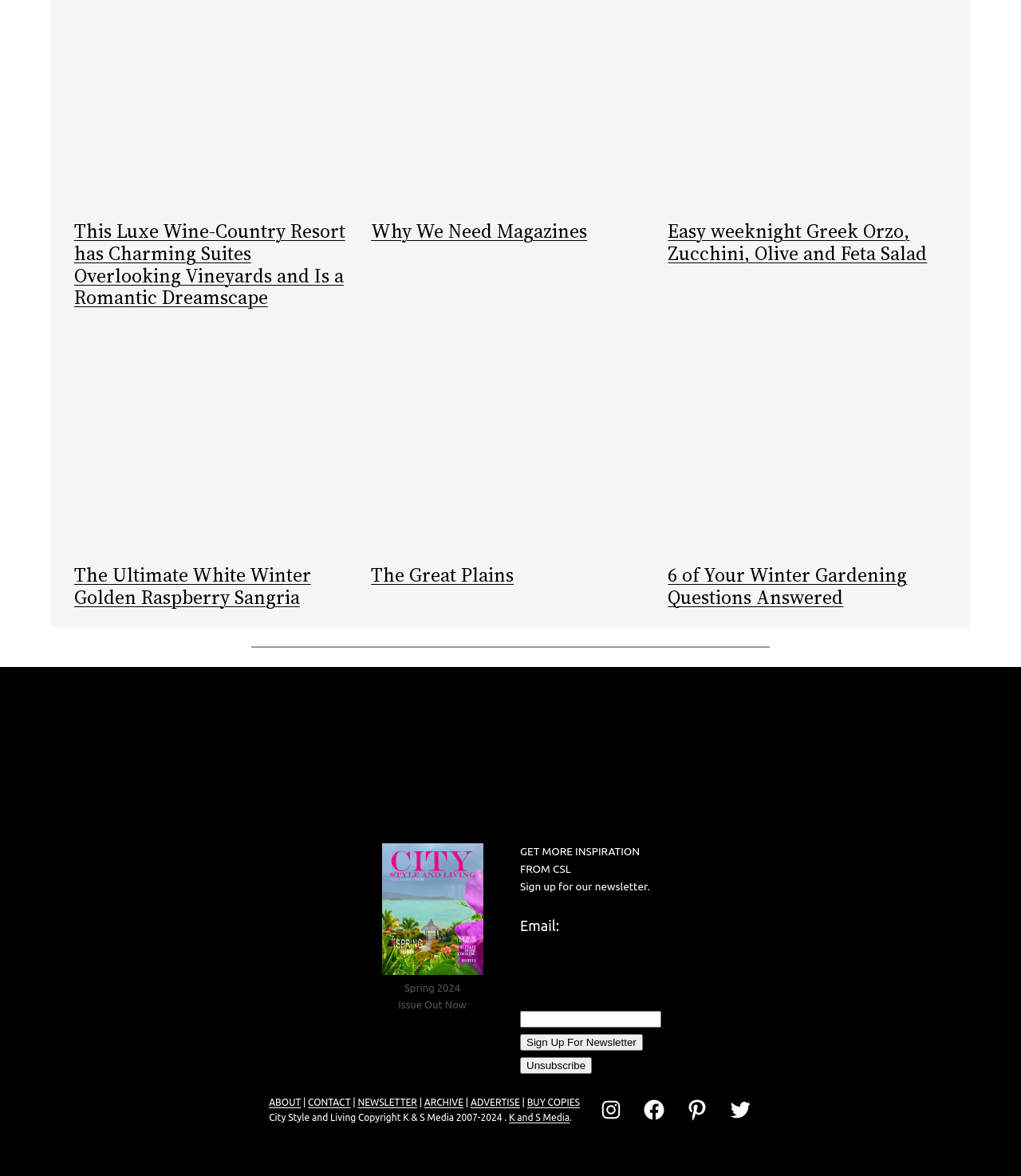Determine the bounding box coordinates of the clickable region to execute the instruction: "Click on the 'Players' link". The coordinates should be four float numbers between 0 and 1, denoted as [left, top, right, bottom].

None